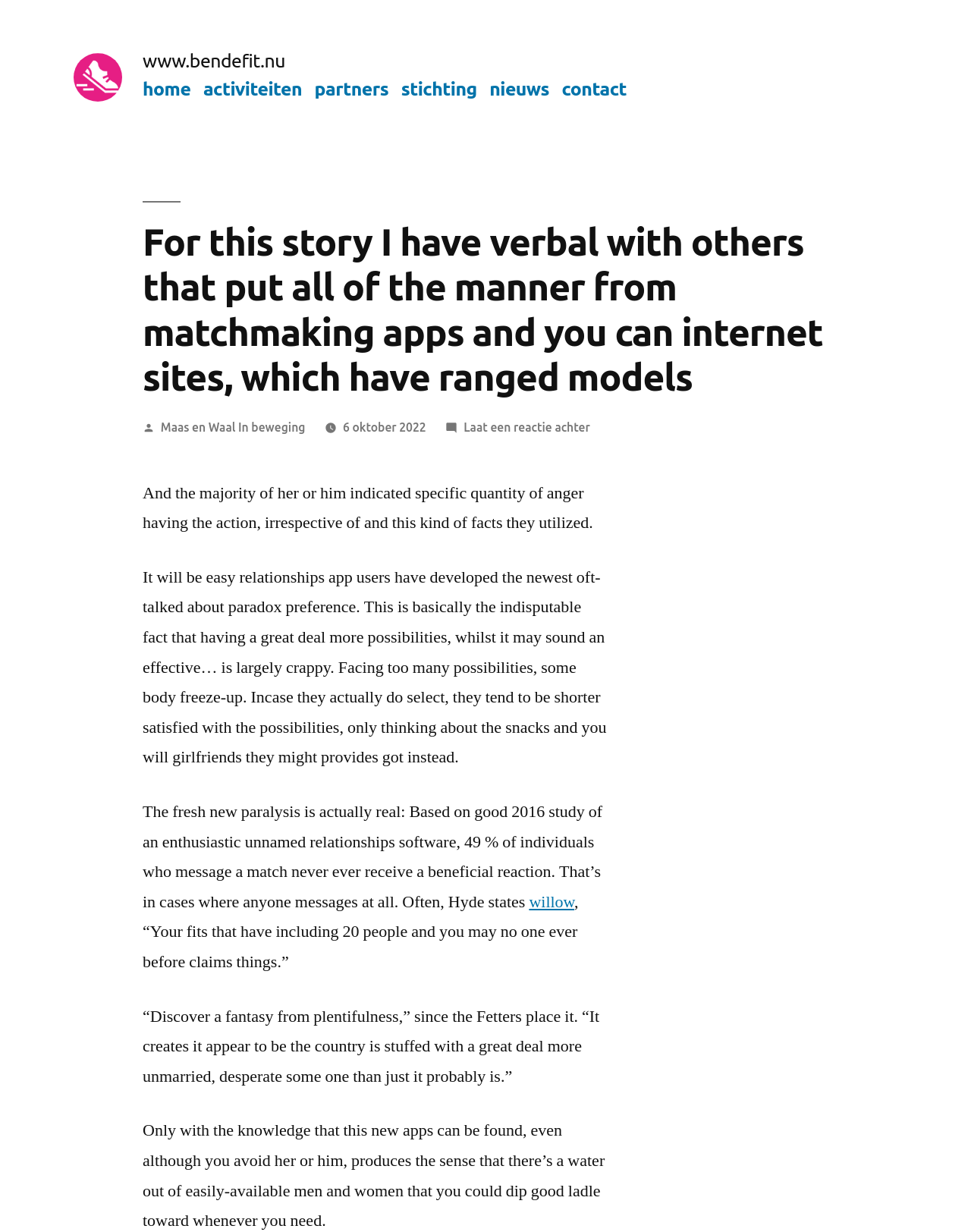What is the topic of this story? Analyze the screenshot and reply with just one word or a short phrase.

Matchmaking apps